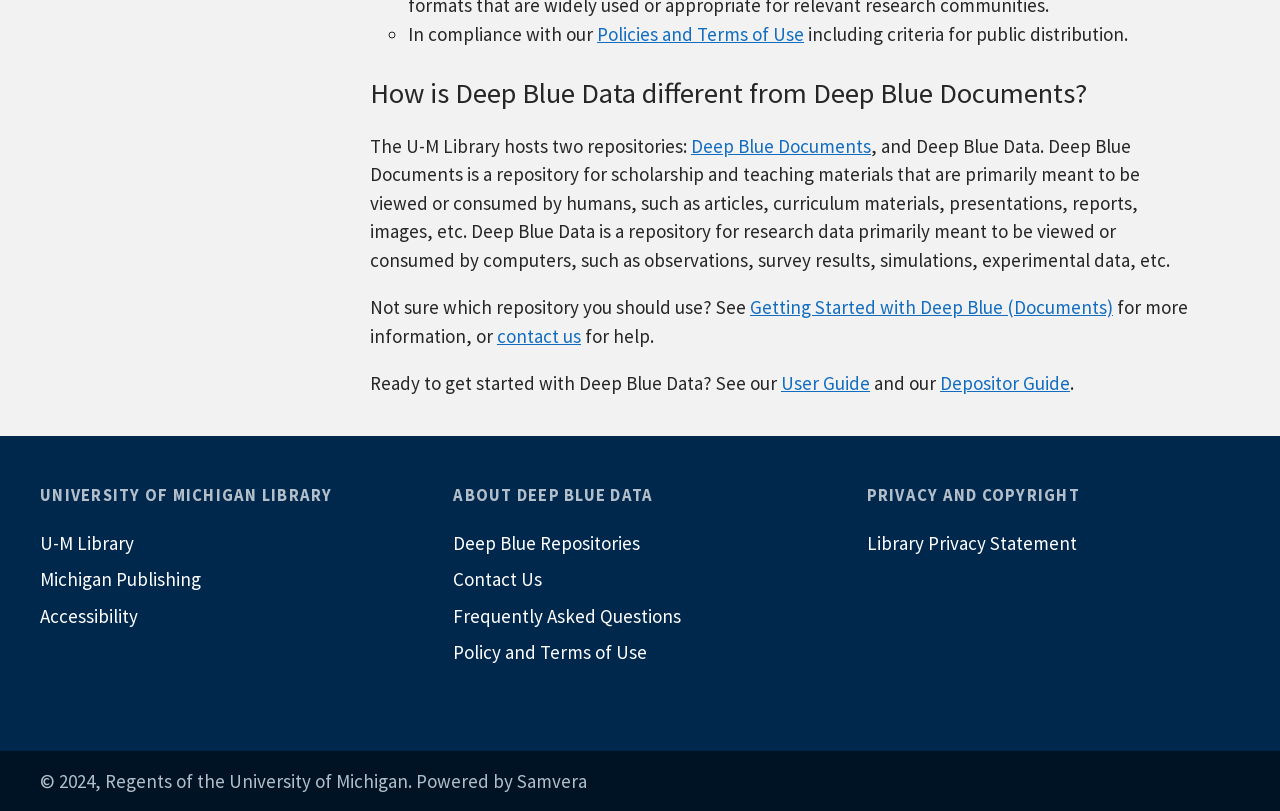Locate the UI element described by Tips and guides and provide its bounding box coordinates. Use the format (top-left x, top-left y, bottom-right x, bottom-right y) with all values as floating point numbers between 0 and 1.

None